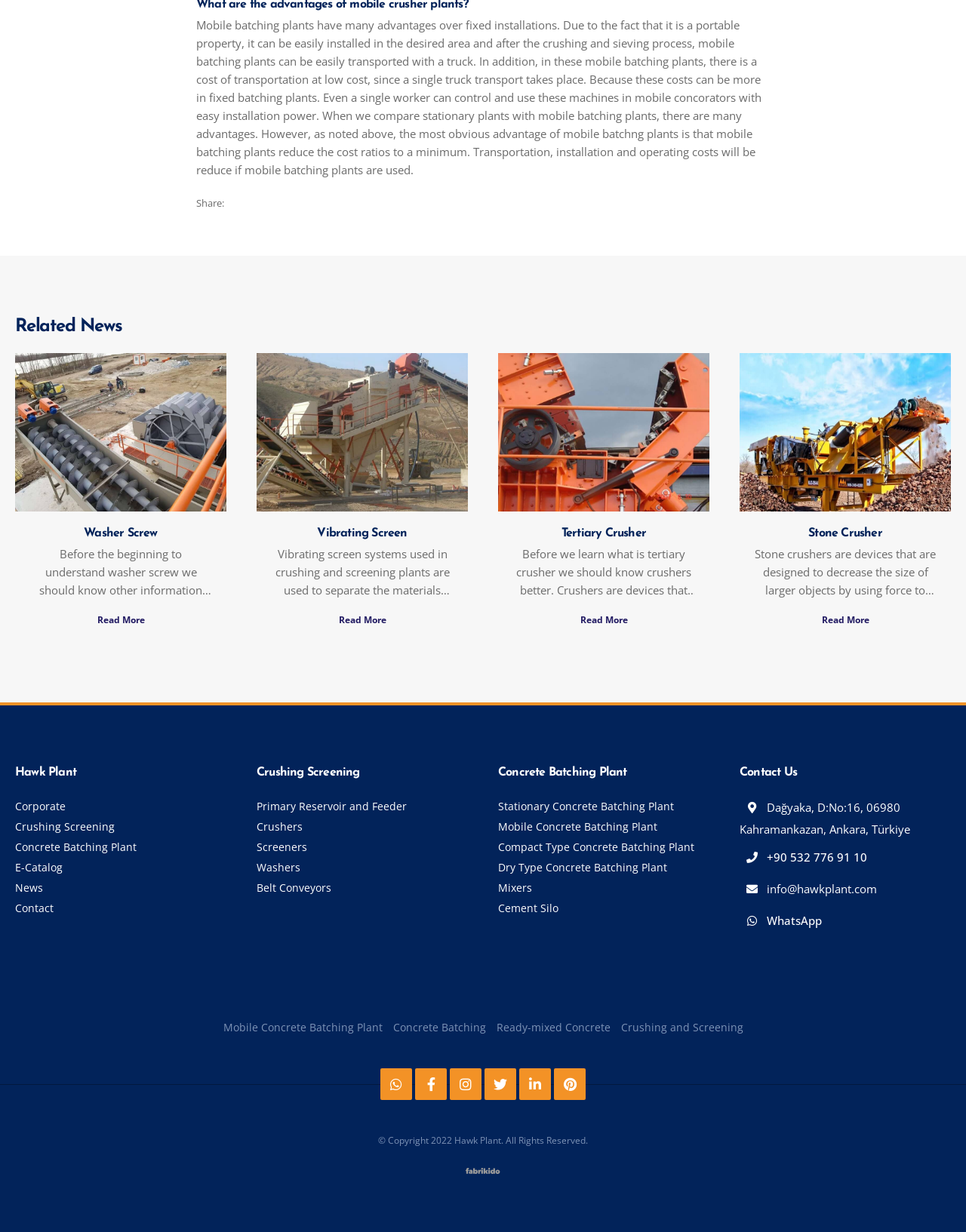Find the bounding box coordinates of the element to click in order to complete the given instruction: "Learn more about 'Crushing and Screening'."

[0.639, 0.825, 0.773, 0.843]